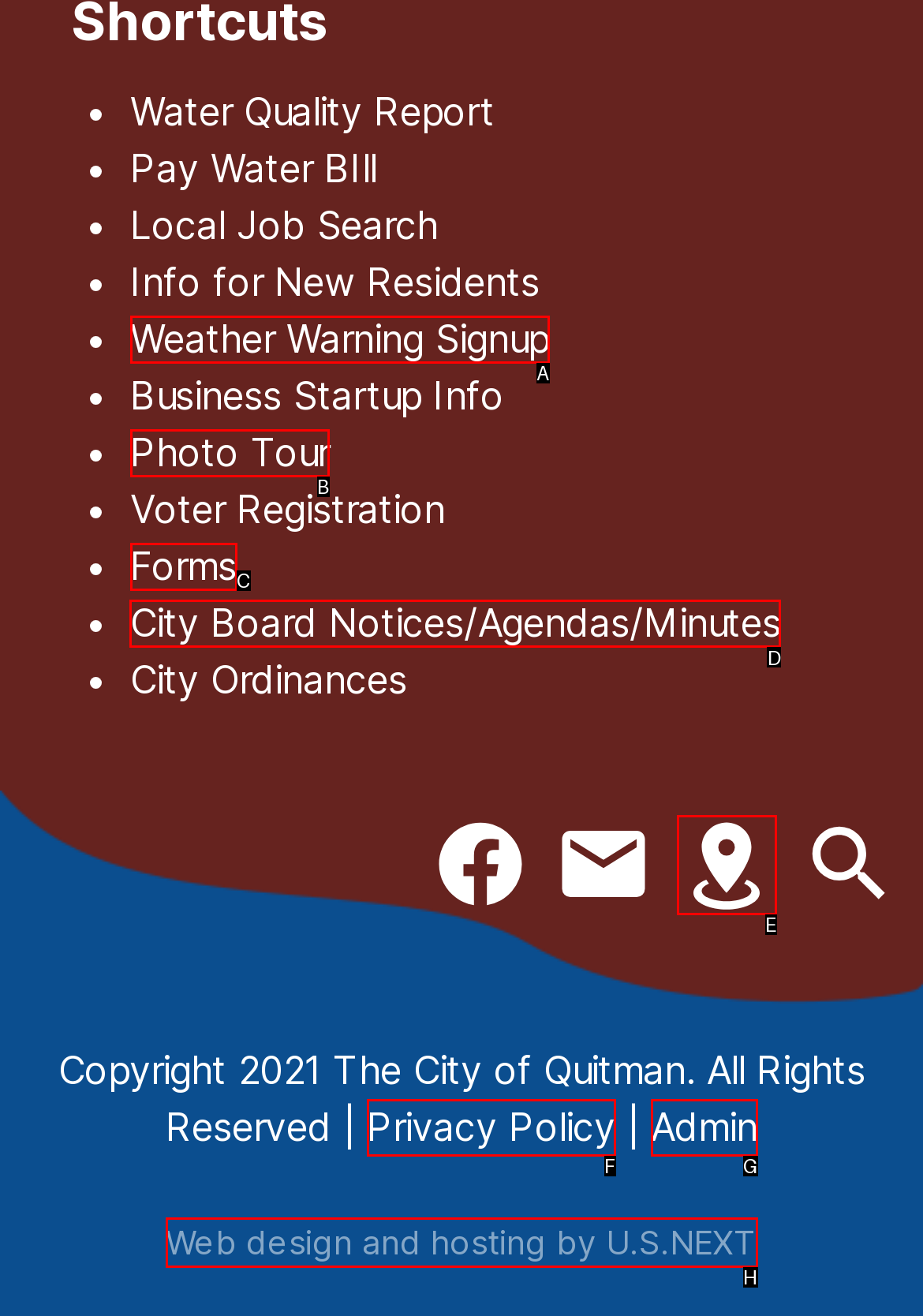Determine the letter of the element you should click to carry out the task: Check City Board Notices
Answer with the letter from the given choices.

D